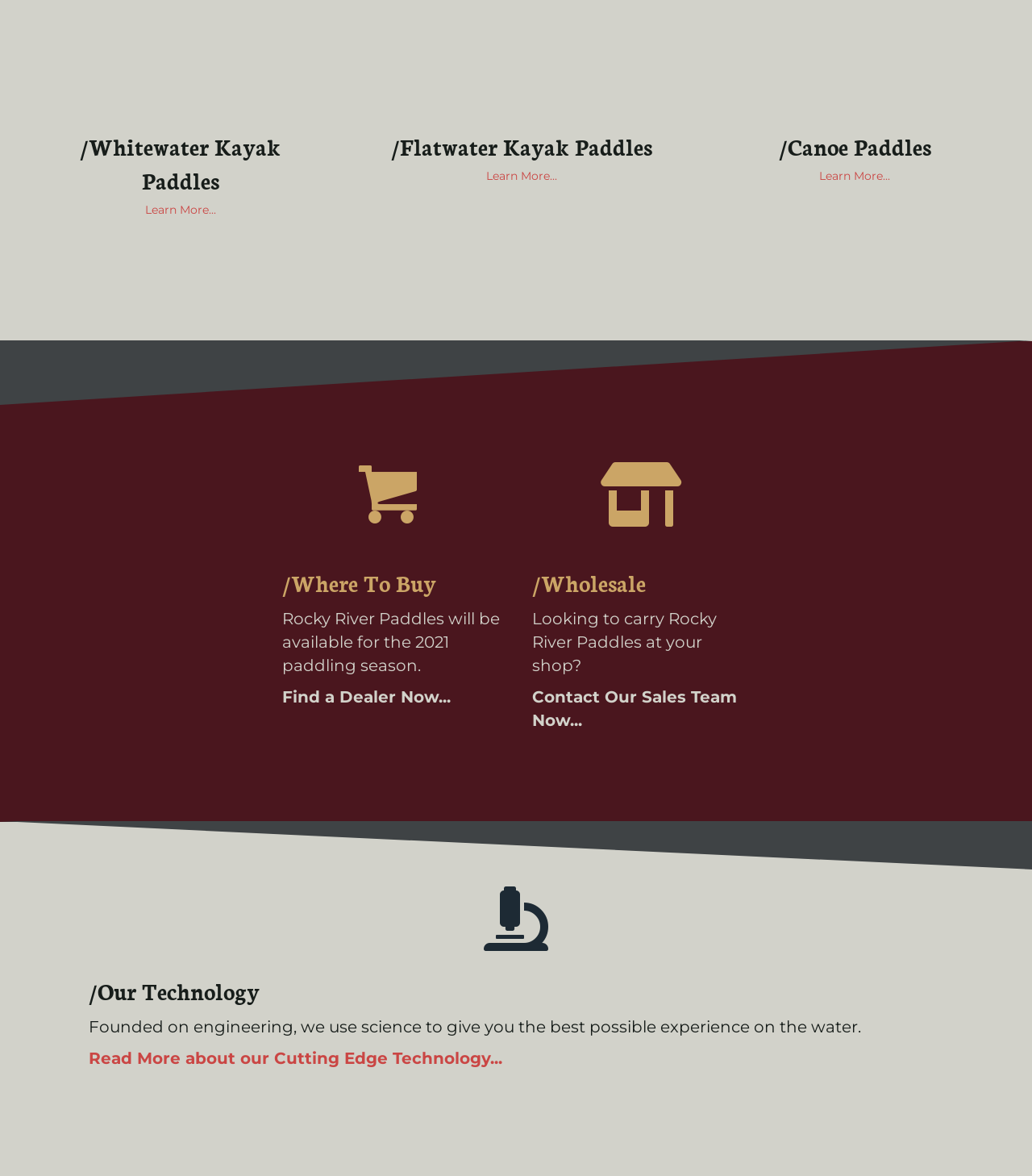Please locate the bounding box coordinates of the element that needs to be clicked to achieve the following instruction: "Learn more about Whitewater Kayak Paddles". The coordinates should be four float numbers between 0 and 1, i.e., [left, top, right, bottom].

[0.14, 0.23, 0.209, 0.246]